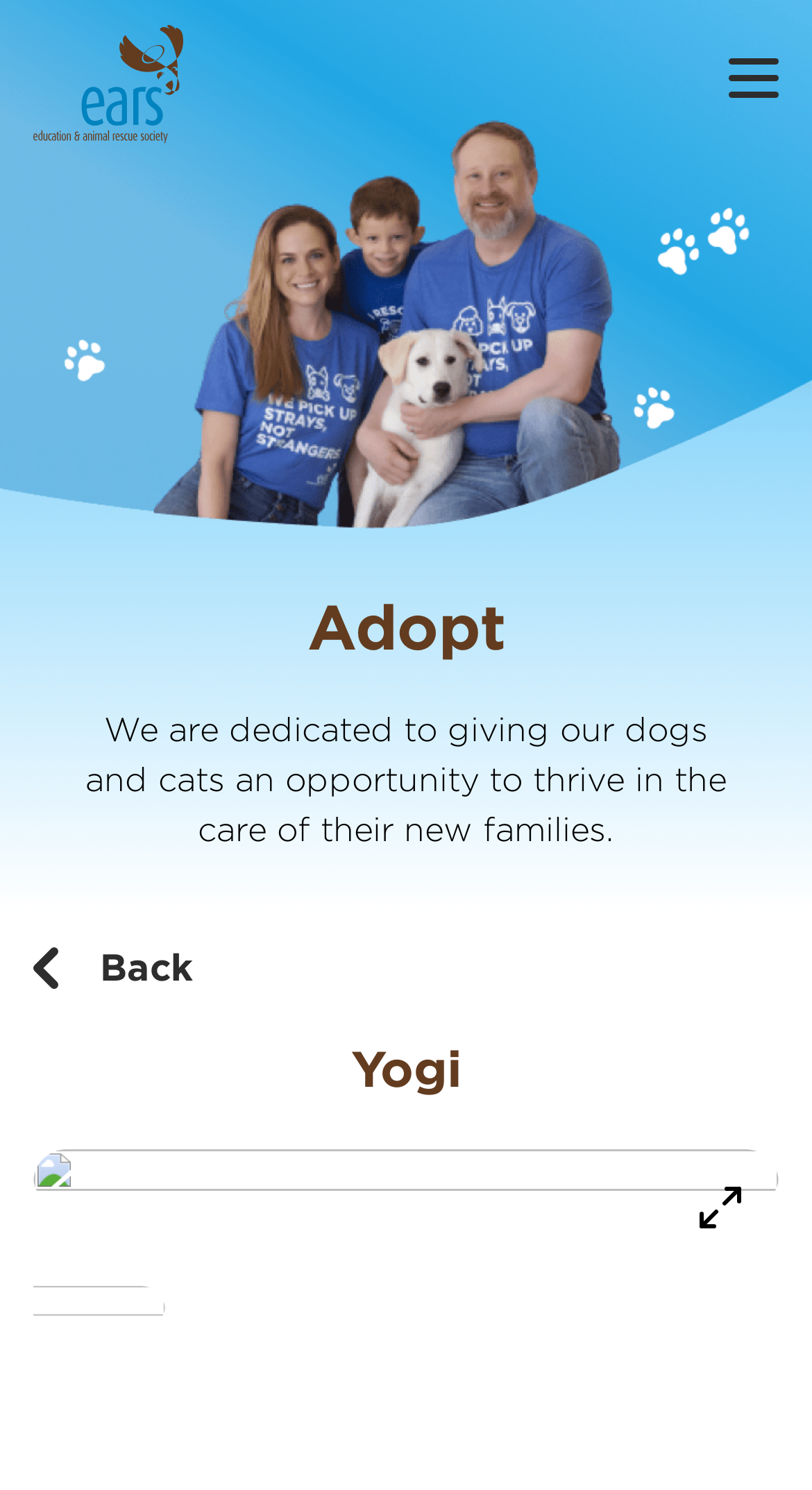What is the name of the dog in the banner?
Using the image, respond with a single word or phrase.

Yogi